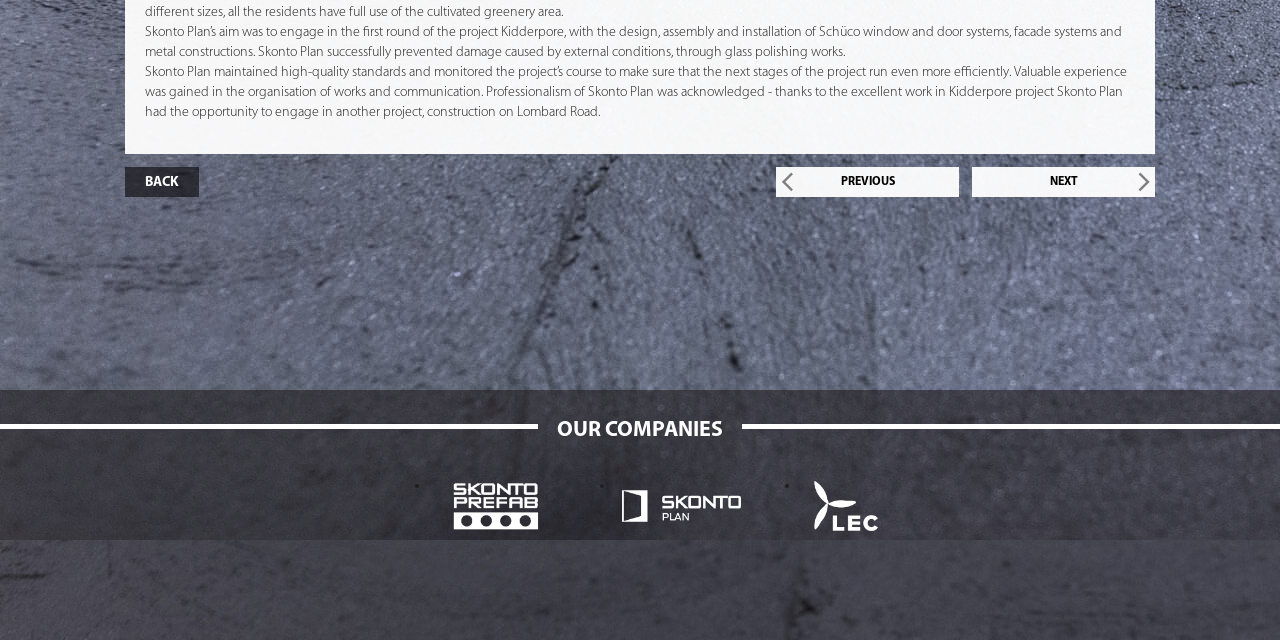Using the given element description, provide the bounding box coordinates (top-left x, top-left y, bottom-right x, bottom-right y) for the corresponding UI element in the screenshot: PREVIOUS

[0.606, 0.261, 0.749, 0.308]